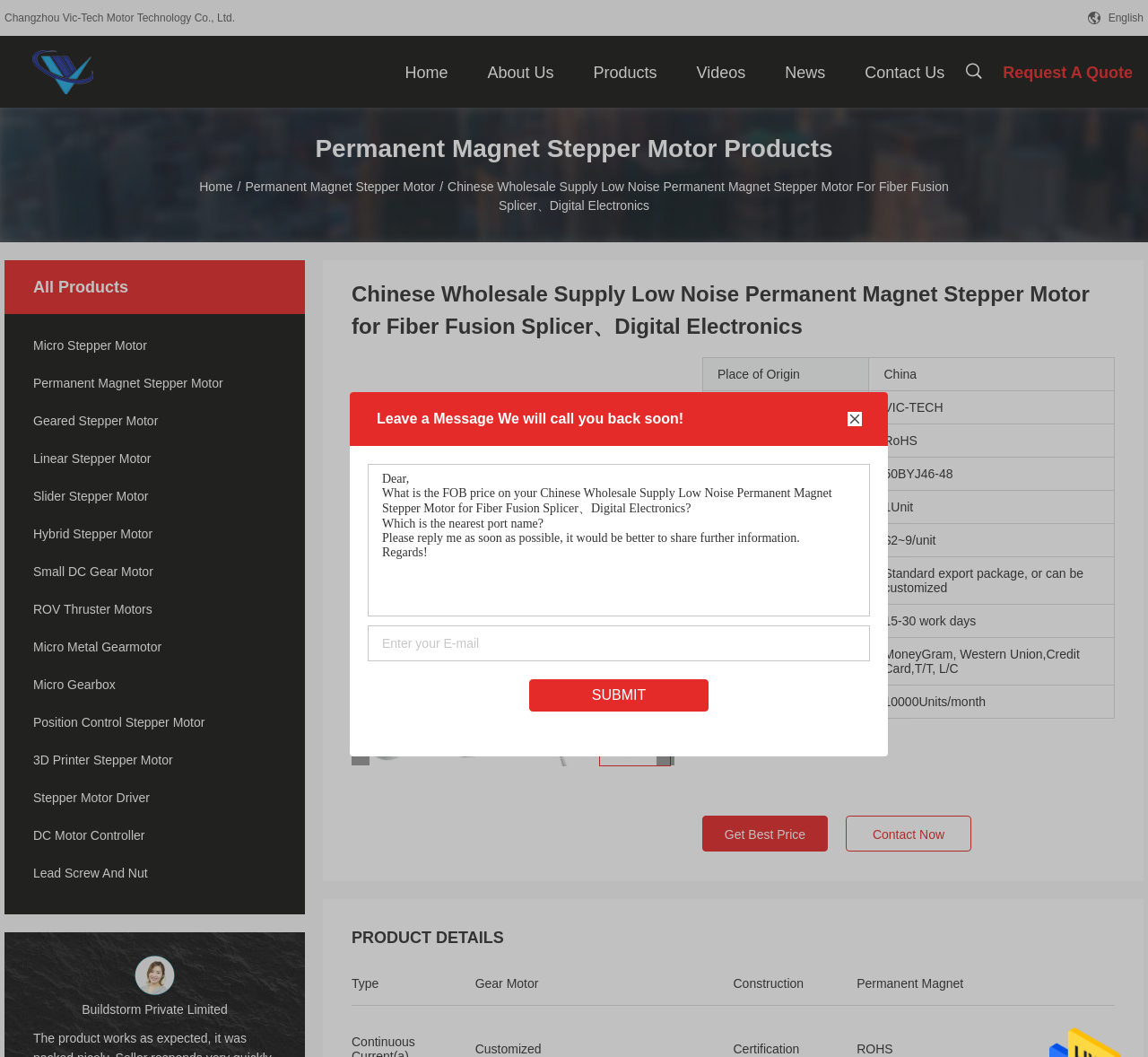Please examine the image and provide a detailed answer to the question: What is the model number of the product?

I found the model number by looking at the table on the webpage, which lists 'Model Number' as one of the rows, and '50BYJ46-48' as the corresponding value.